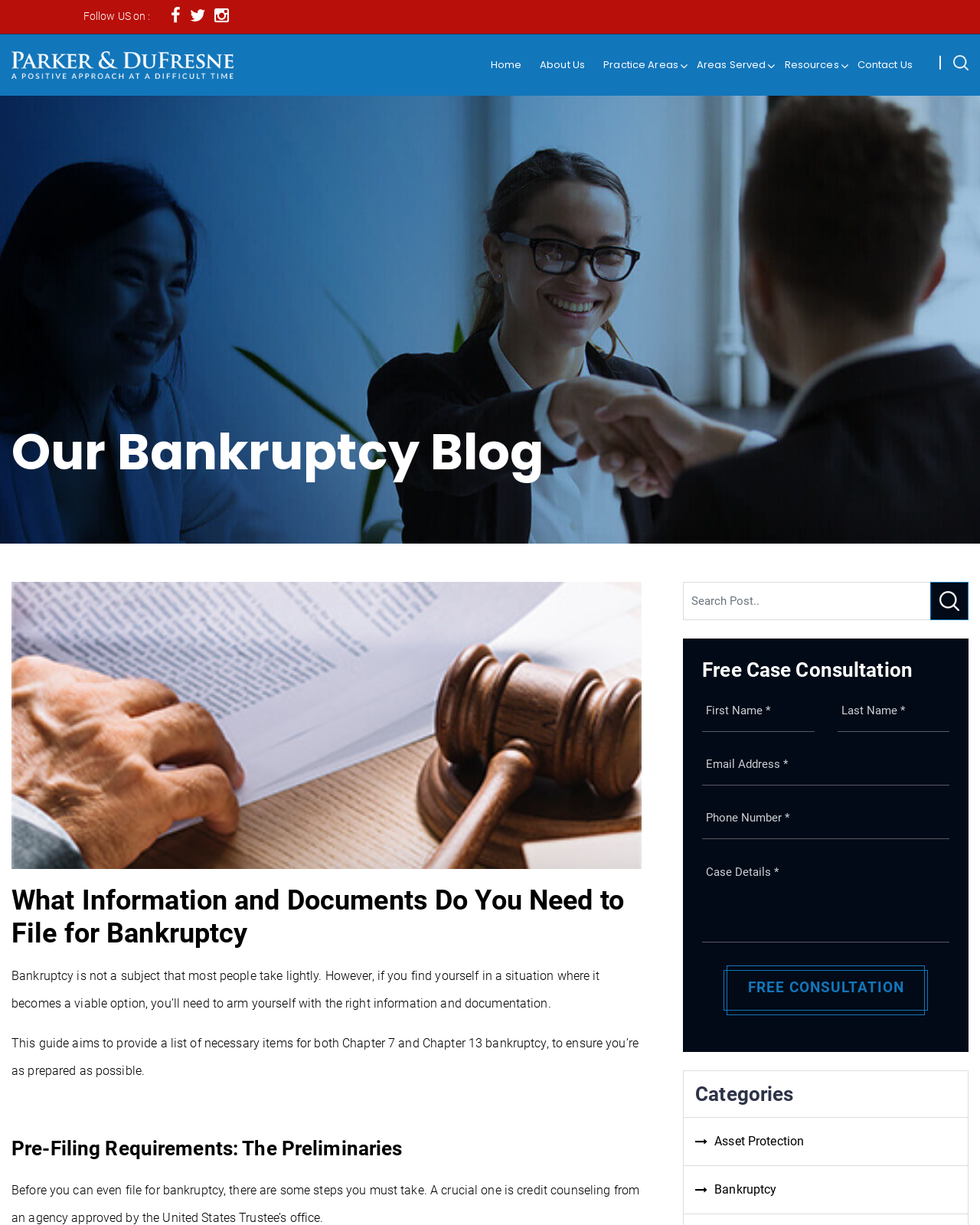Can you identify the bounding box coordinates of the clickable region needed to carry out this instruction: 'Click on 'Credit Cards & Loans''? The coordinates should be four float numbers within the range of 0 to 1, stated as [left, top, right, bottom].

None